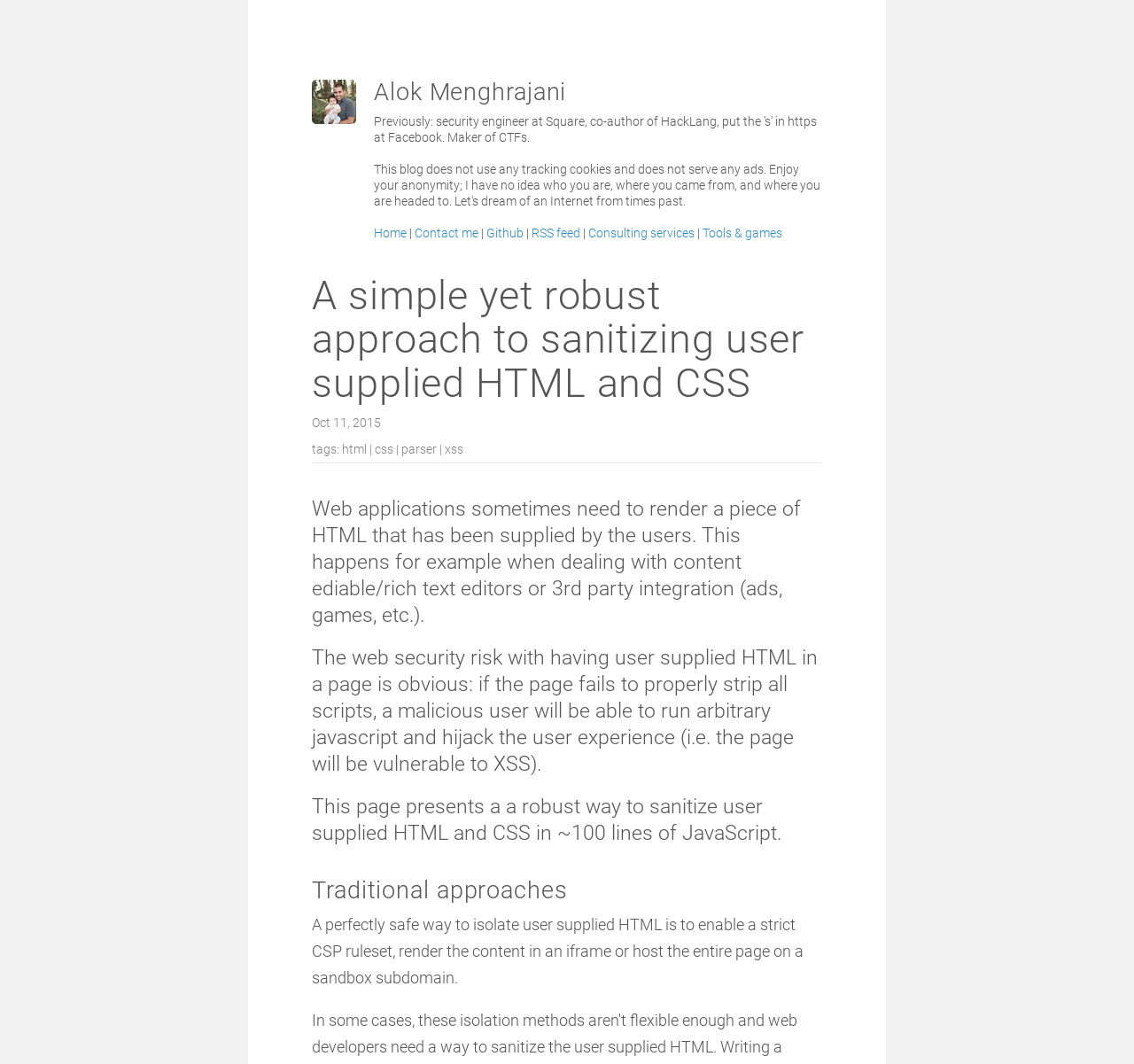What is the author's name?
We need a detailed and exhaustive answer to the question. Please elaborate.

The author's name can be found in the heading element with the text 'Alok Menghrajani' which is a link and has a bounding box with coordinates [0.33, 0.075, 0.725, 0.1].